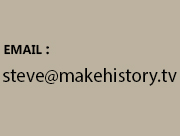Generate a comprehensive caption that describes the image.

The image features an email contact section with the label "EMAIL:" prominently displayed. Below the label, the email address "steve@makehistory.tv" is presented in a clear, bold font, making it easily readable. The background has a subtle beige color, adding to the visual appeal. This section likely serves as a contact point for inquiries related to the services offered or for general communication with the individual or organization associated with this email.